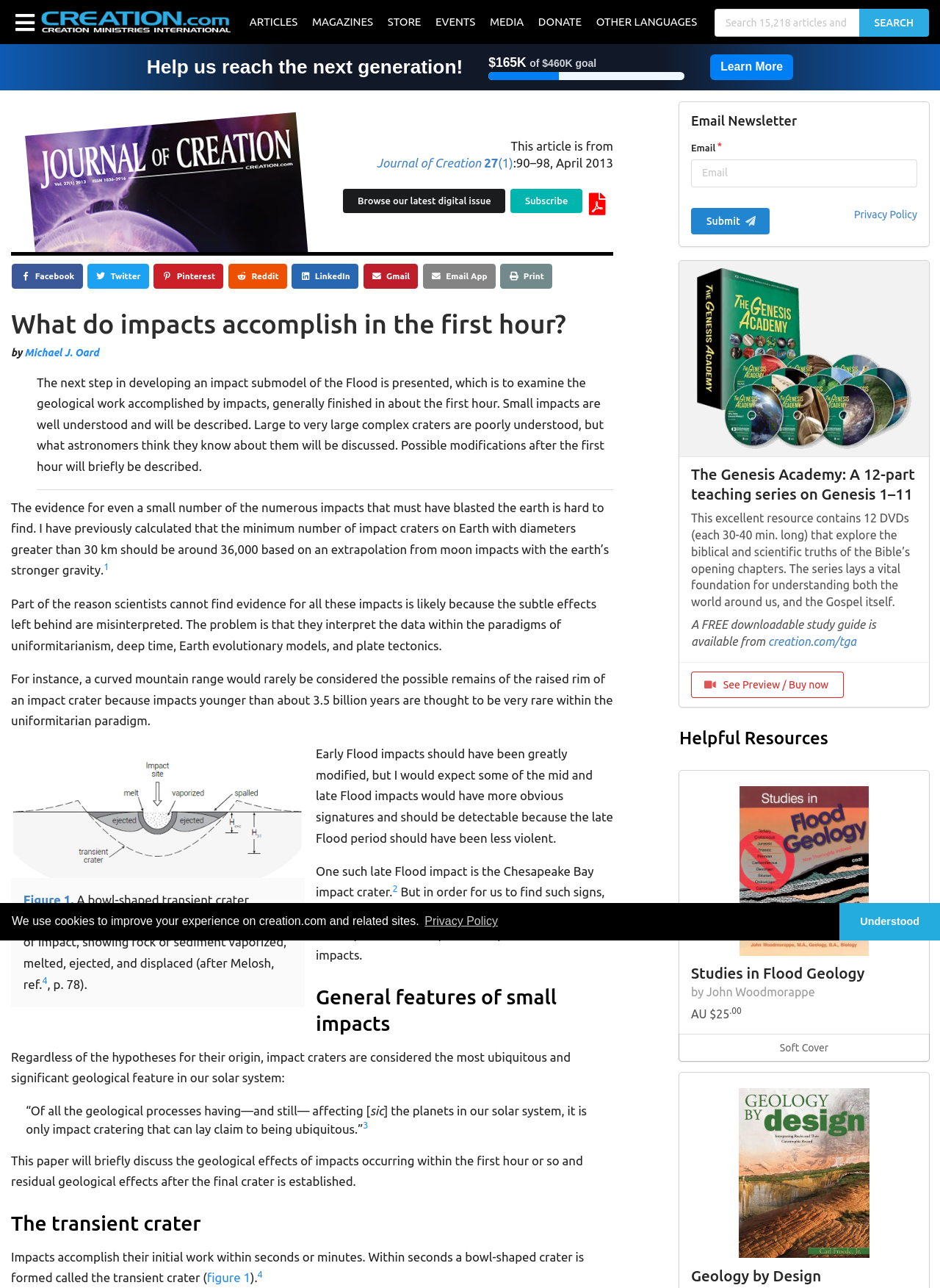Explain in detail what is displayed on the webpage.

This webpage is about Creation Ministries International, with a focus on an article about the geological impact of floods. At the top, there is a cookie consent dialog with a message about using cookies to improve the user experience, along with buttons to learn more or dismiss the message.

Below the dialog, there is a header section with a logo and links to various sections of the website, including articles, magazines, store, events, media, and donate. There is also a search bar and a button to search.

The main content of the page is an article titled "What do impacts accomplish in the first hour?" by Michael J. Oard. The article discusses the geological effects of impacts, particularly in the context of the Flood. The text is divided into sections with headings, and includes figures, captions, and references.

There are several social media links and a link to print the article. The article also includes a section with a call to action to help reach a fundraising goal.

On the right side of the page, there is a section with a heading "Email Newsletter" and a form to subscribe to the newsletter, including fields for email, first name, last name, and postcode.

Overall, the webpage has a clean and organized layout, with a focus on presenting the article and related information in a clear and readable manner.